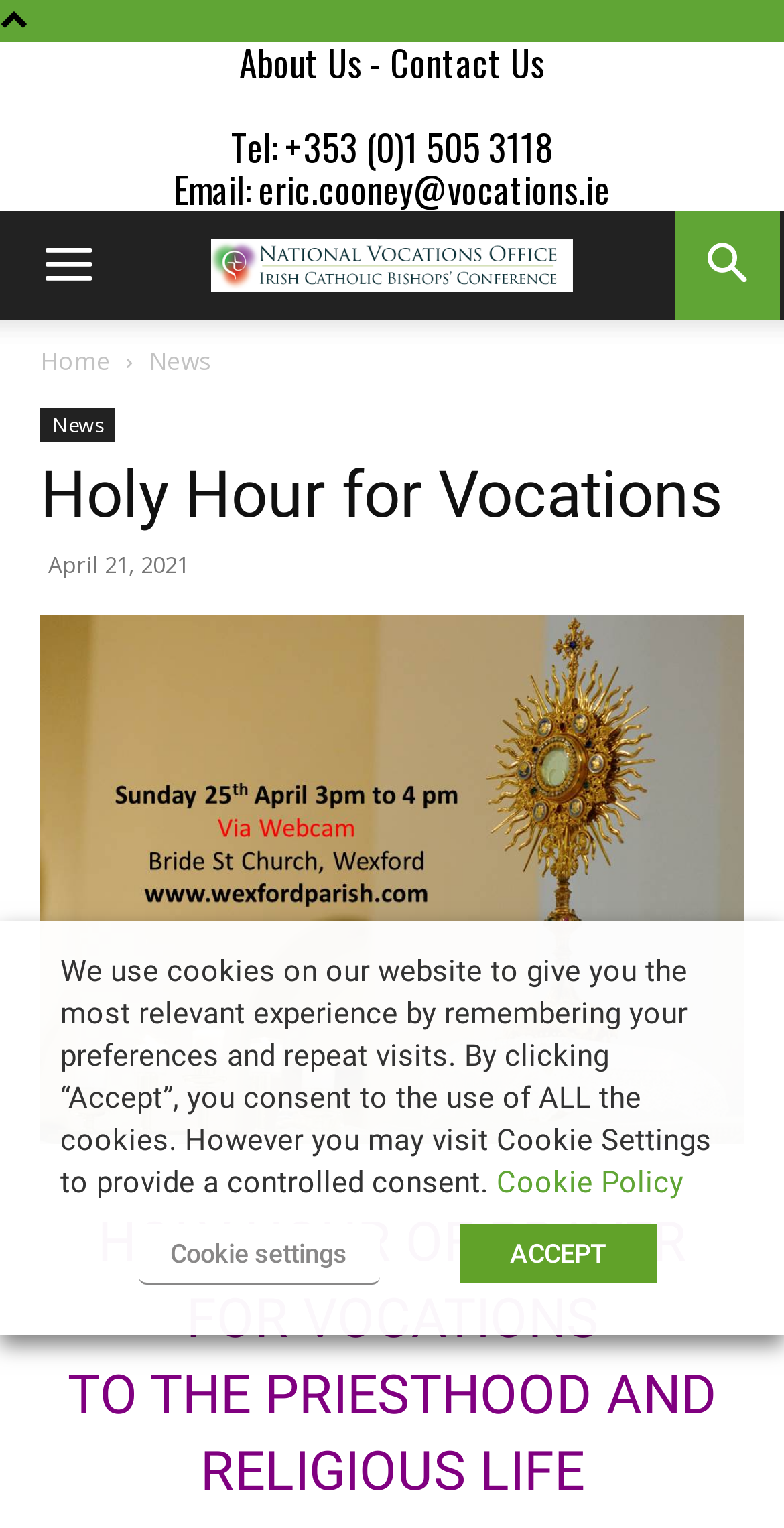How many buttons are in the top-right corner of the webpage?
Based on the image, answer the question with as much detail as possible.

I counted the number of buttons in the top-right corner of the webpage, which are the 'Menu' button and the 'Search' button.